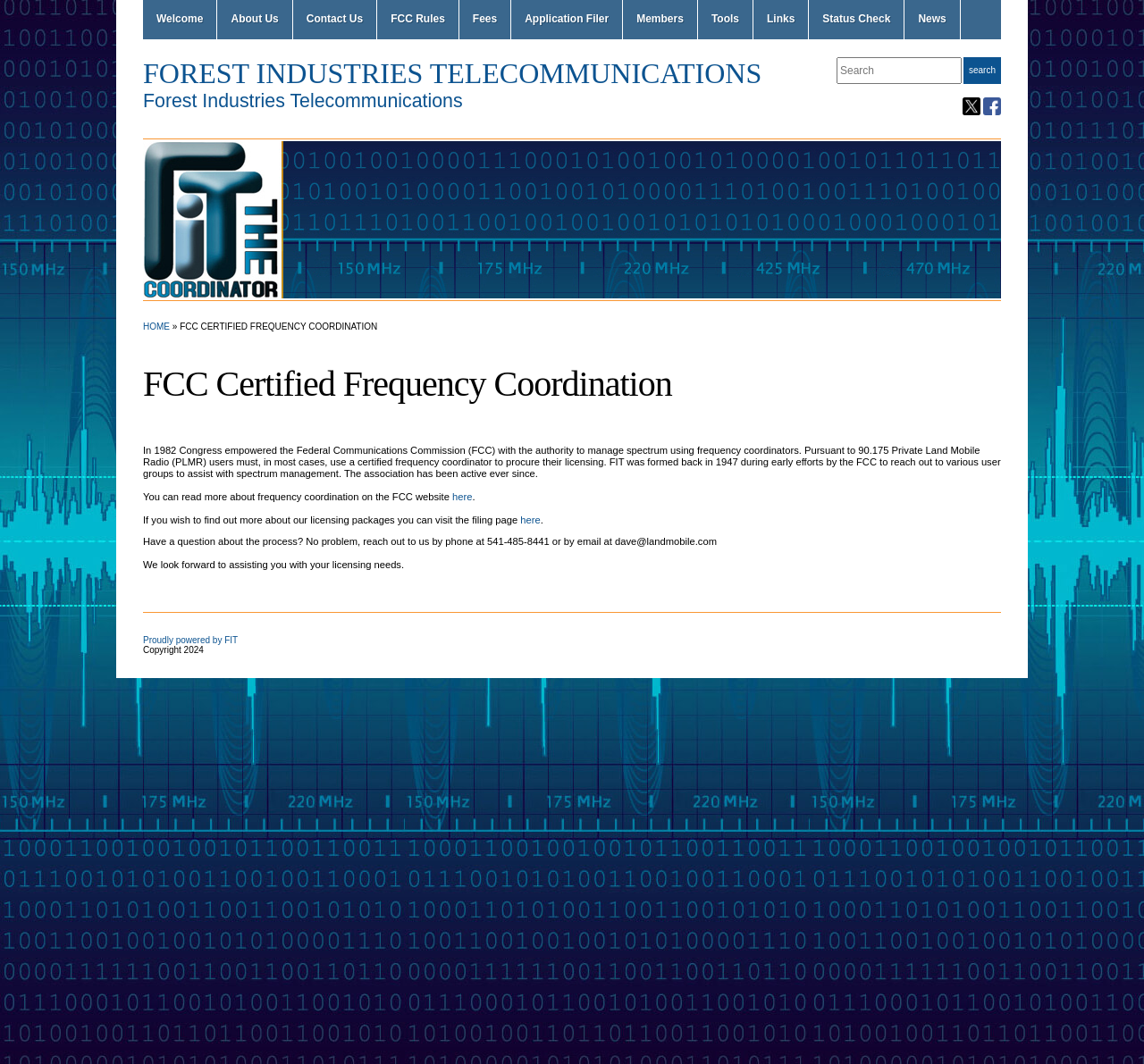What is the year of copyright?
Using the information presented in the image, please offer a detailed response to the question.

The year of copyright can be found at the bottom of the webpage, where it says 'Copyright 2024'.